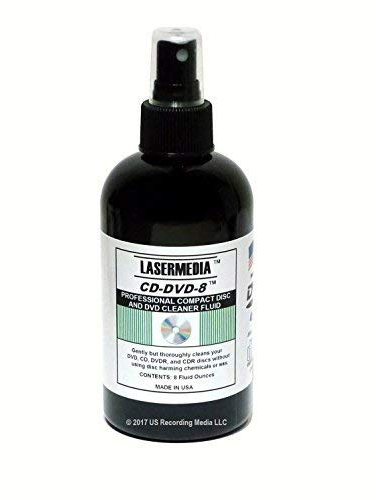Analyze the image and provide a detailed caption.

This image features a sleek, black spray bottle of Lasermedia's CD-DVD-8 Professional Compact Disc and DVD Cleaner Fluid. The bottle is designed for maintaining and cleaning CDs, DVDs, and recordable CD-R and DVD-R media. It prominently displays the brand name "LASERMEDIA" alongside the product name, emphasizing its professional cleaning capabilities. The label indicates that this cleaner is not a scratch remover but is effective in lifting dirt from scratches for improved playback. The fluid is presented in an 8-ounce size, perfect for long-lasting use, and features a convenient spray nozzle for easy application. The product is made in the USA, and the packaging underscores its non-hazardous and biodegradable formula, ensuring safe usage for various types of optical media.